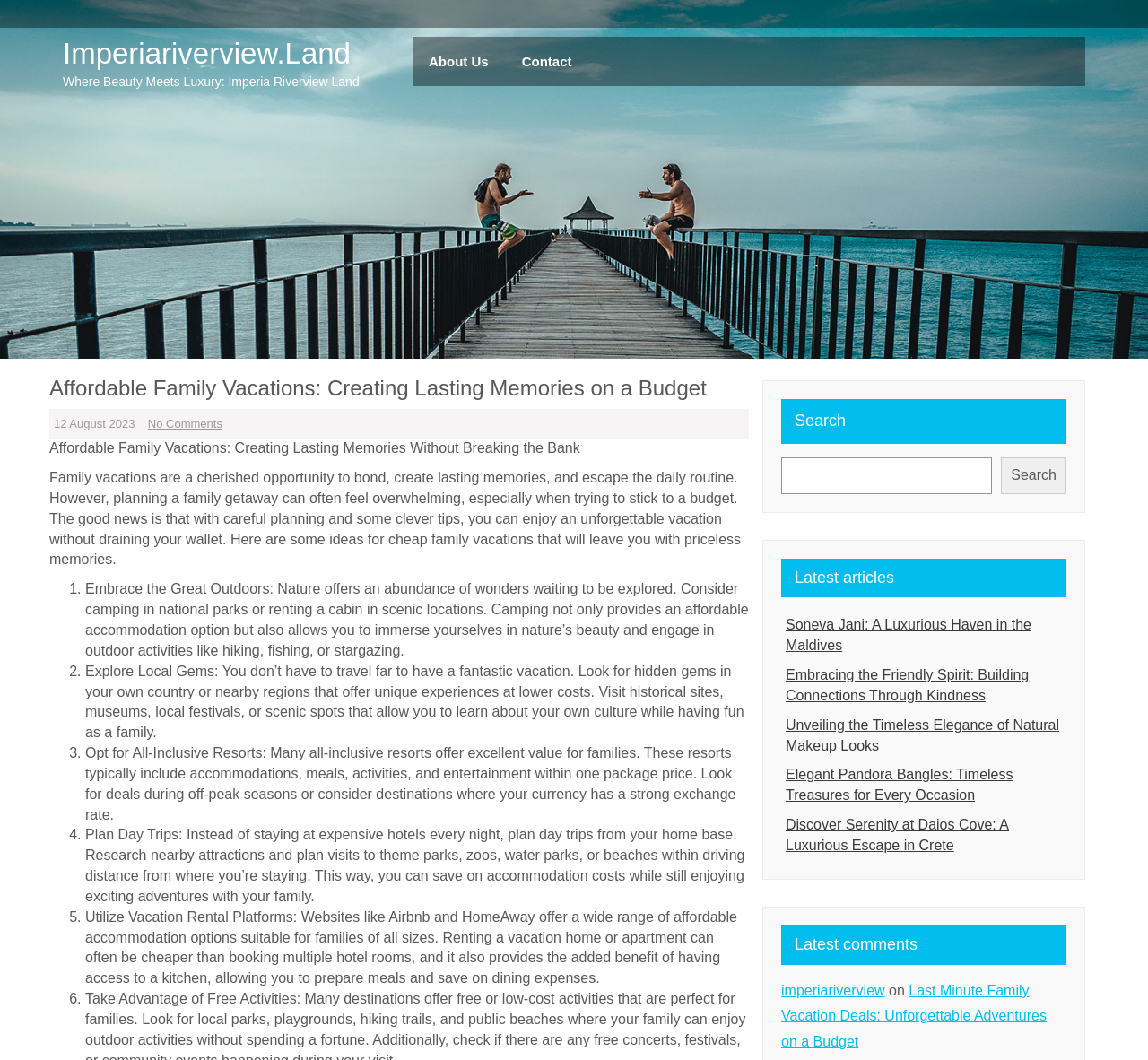What is the topic of the latest article?
Please give a detailed and elaborate explanation in response to the question.

The latest article is the one that appears at the top of the webpage, and its topic is 'Affordable Family Vacations: Creating Lasting Memories Without Breaking the Bank'.